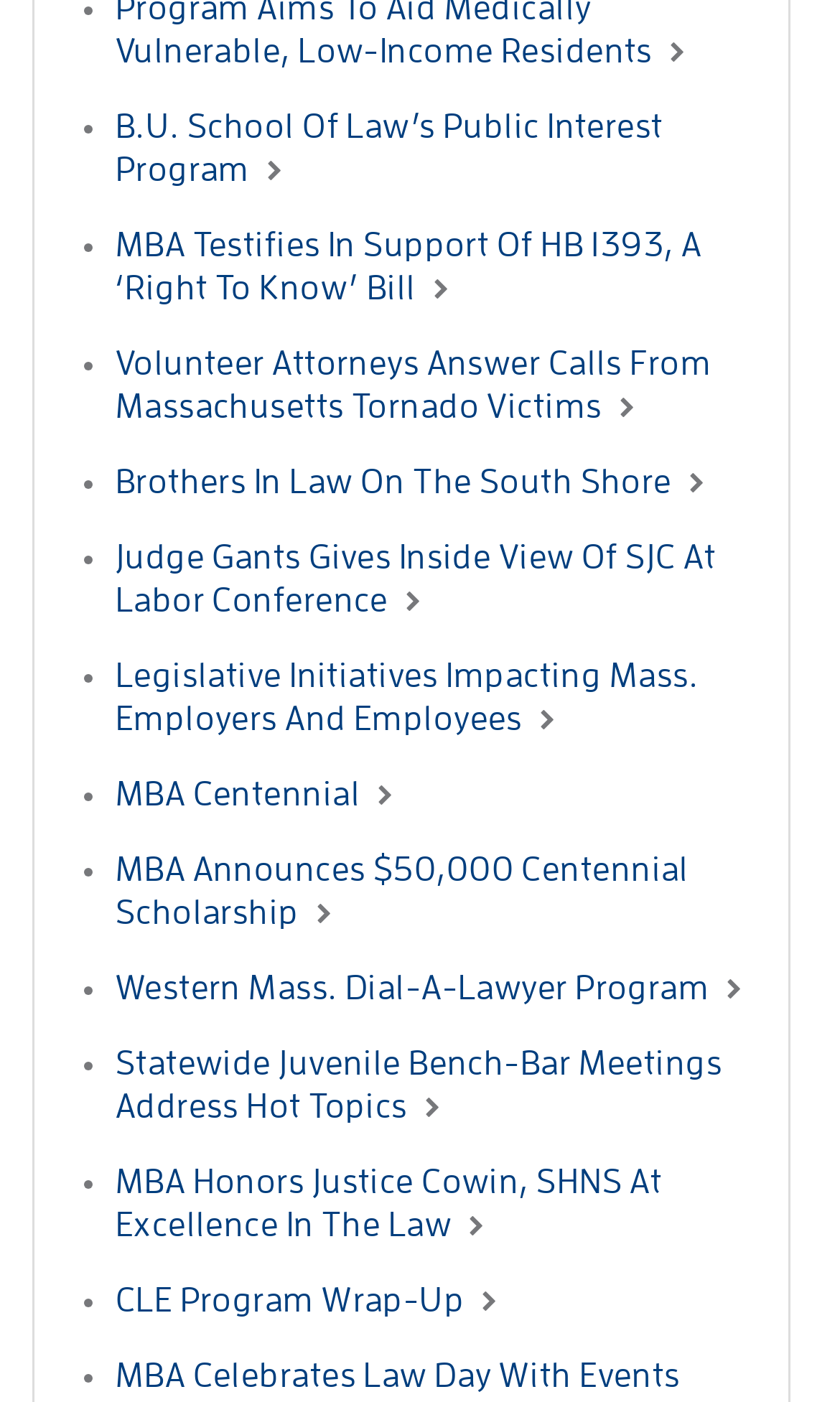Please identify the bounding box coordinates of the element that needs to be clicked to perform the following instruction: "Check MBA Honors Justice Cowin, SHNS At Excellence In The Law".

[0.137, 0.83, 0.788, 0.886]